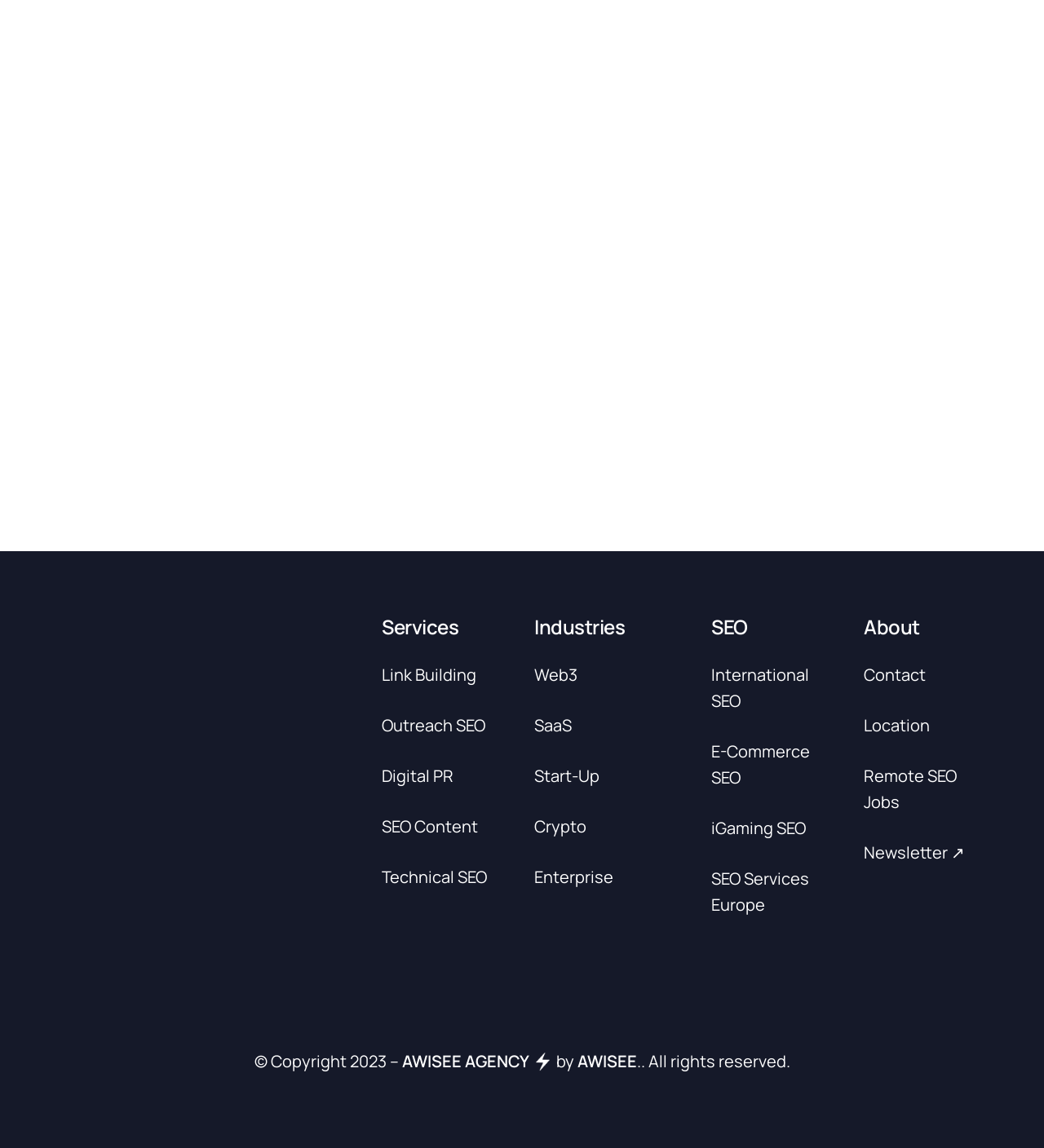Identify the bounding box coordinates of the region that needs to be clicked to carry out this instruction: "Go to Link Building". Provide these coordinates as four float numbers ranging from 0 to 1, i.e., [left, top, right, bottom].

[0.366, 0.578, 0.456, 0.597]